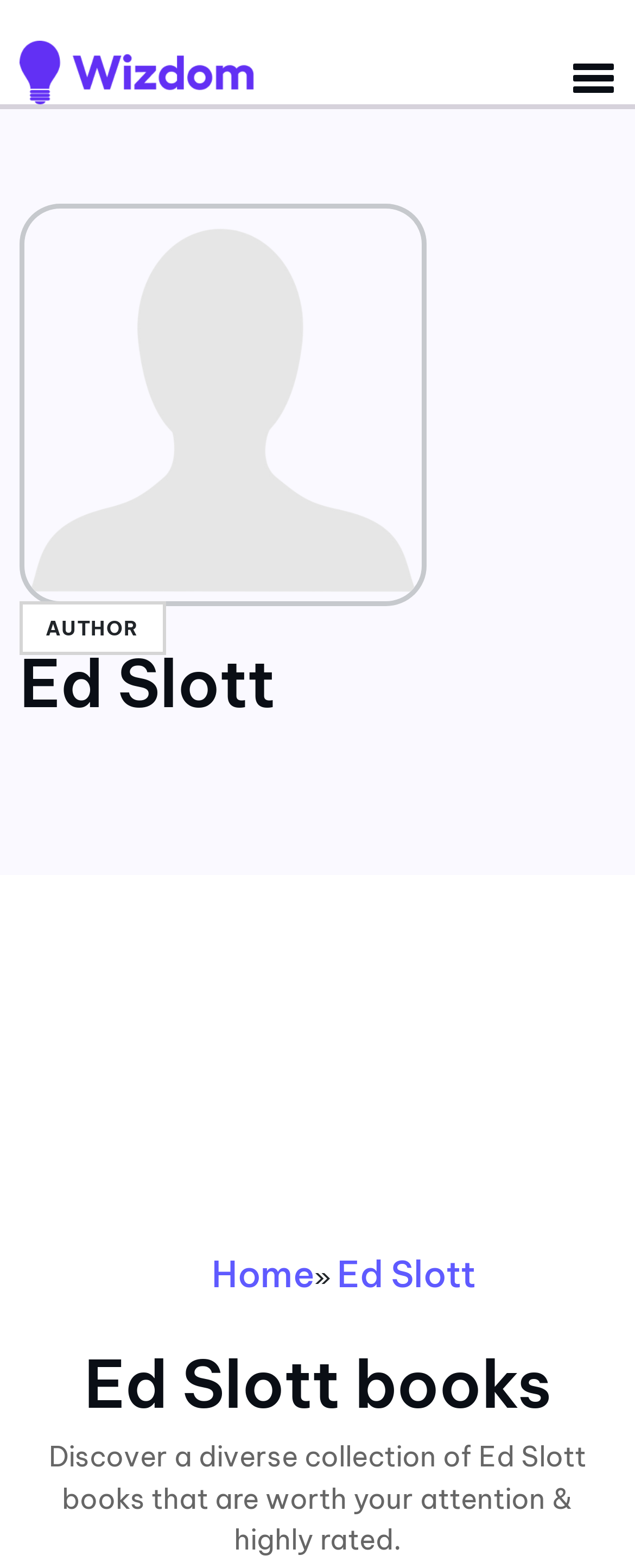What is the topic of the books?
With the help of the image, please provide a detailed response to the question.

The webpage does not specify the topic of the books, but it mentions that they are 'worth your attention & highly rated'.